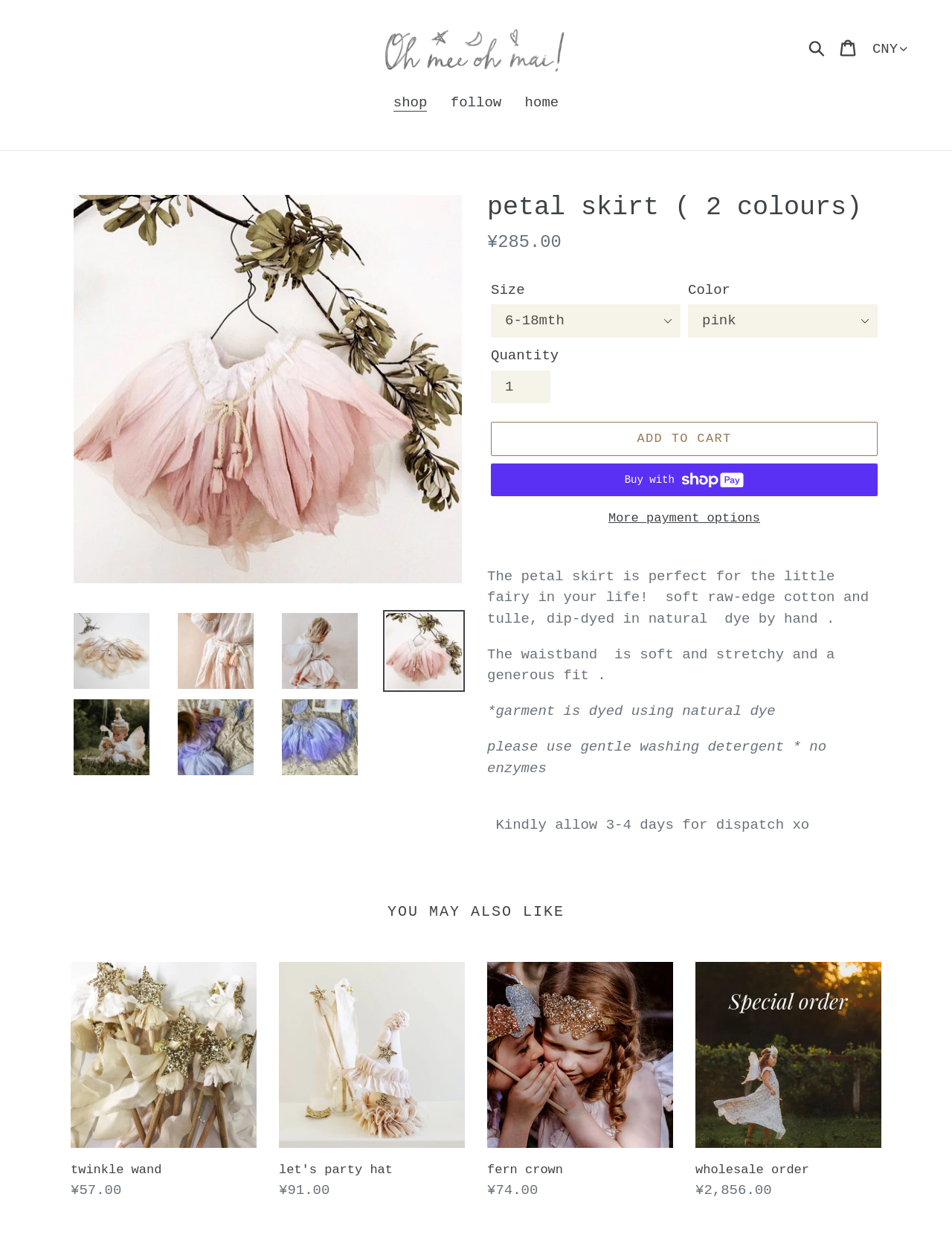Please find the bounding box coordinates of the element that you should click to achieve the following instruction: "Buy now with ShopPay". The coordinates should be presented as four float numbers between 0 and 1: [left, top, right, bottom].

[0.516, 0.369, 0.922, 0.395]